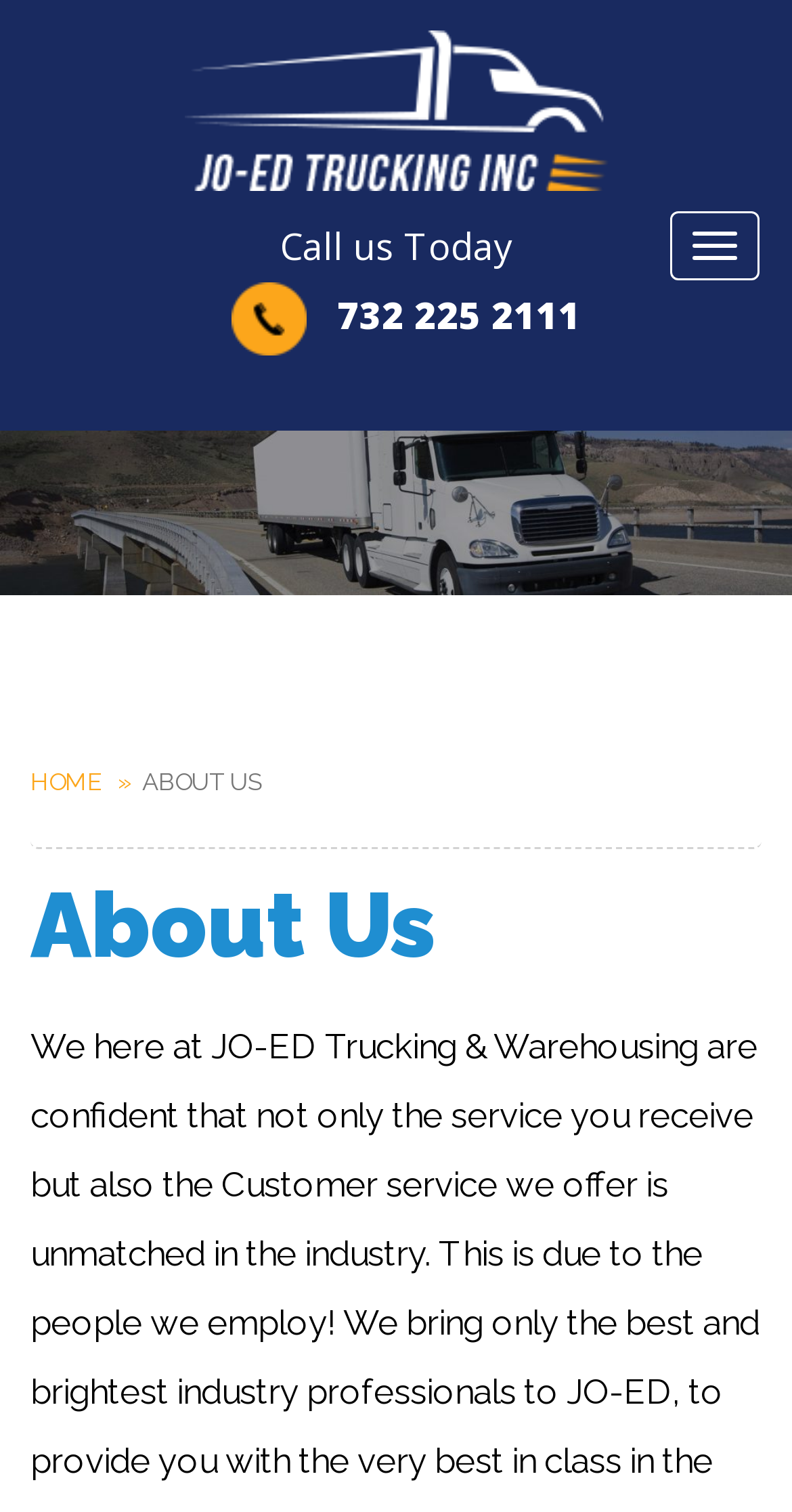Find and provide the bounding box coordinates for the UI element described here: "Home". The coordinates should be given as four float numbers between 0 and 1: [left, top, right, bottom].

[0.038, 0.508, 0.128, 0.527]